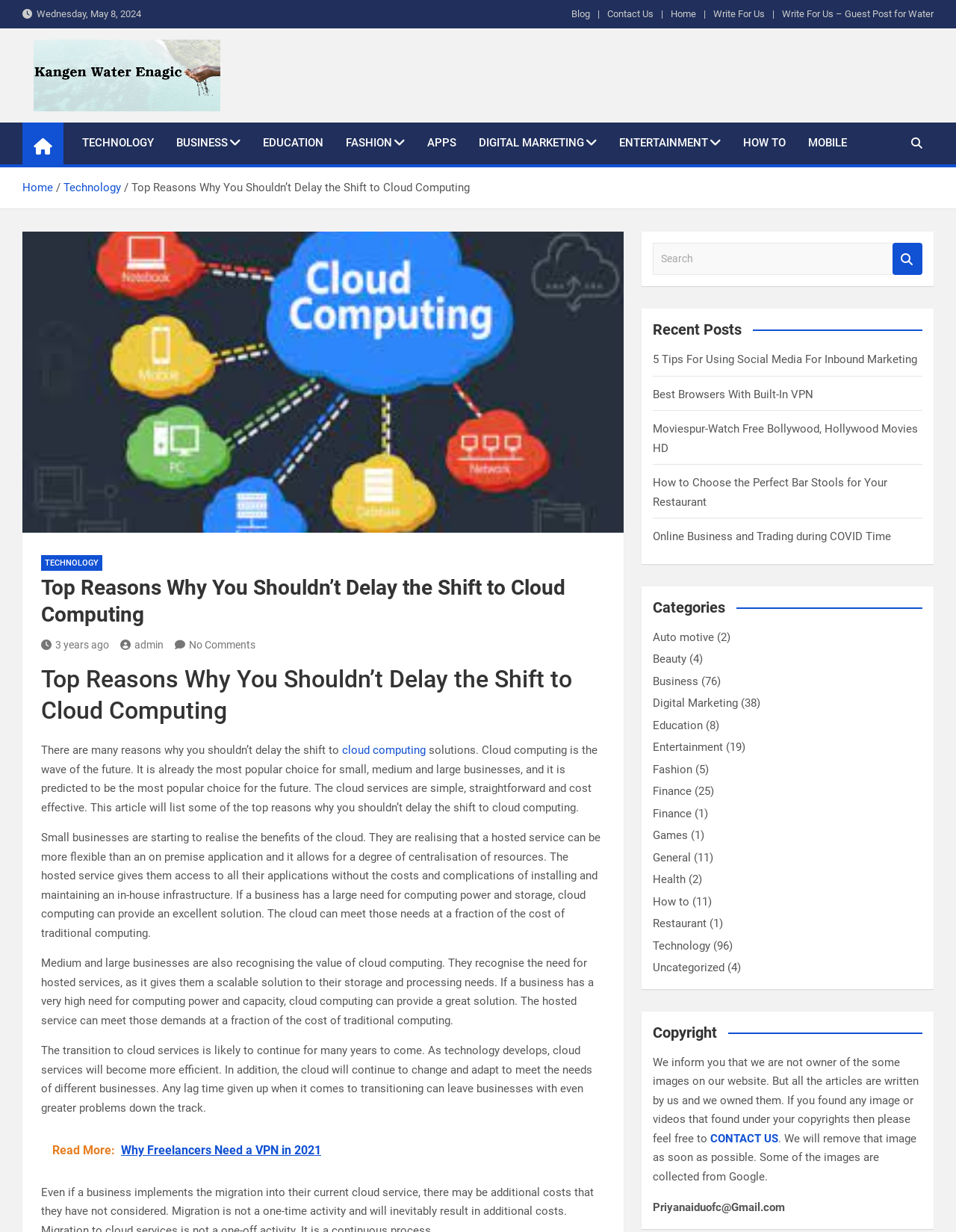Construct a comprehensive caption that outlines the webpage's structure and content.

This webpage is about the benefits of cloud computing and why businesses should adopt it. At the top, there is a navigation bar with links to "Home", "Blog", "Contact Us", and "Write For Us". Below the navigation bar, there is a logo of "Kangen Water Enagic" and a heading with the same name. 

On the left side, there are several links to different categories, including "TECHNOLOGY", "BUSINESS", "EDUCATION", "FASHION", and more. Below these links, there is a button with a search icon.

The main content of the webpage is an article titled "Top Reasons Why You Shouldn’t Delay the Shift to Cloud Computing". The article explains the benefits of cloud computing, including its flexibility, cost-effectiveness, and scalability. It also mentions how small, medium, and large businesses can benefit from cloud computing.

Below the article, there are links to recent posts, including "5 Tips For Using Social Media For Inbound Marketing", "Best Browsers With Built-In VPN", and more. On the right side, there are categories with the number of posts in each category, such as "Auto motive" with 2 posts, "Beauty" with 4 posts, and "Business" with 76 posts.

At the bottom of the webpage, there is a search bar with a search button.